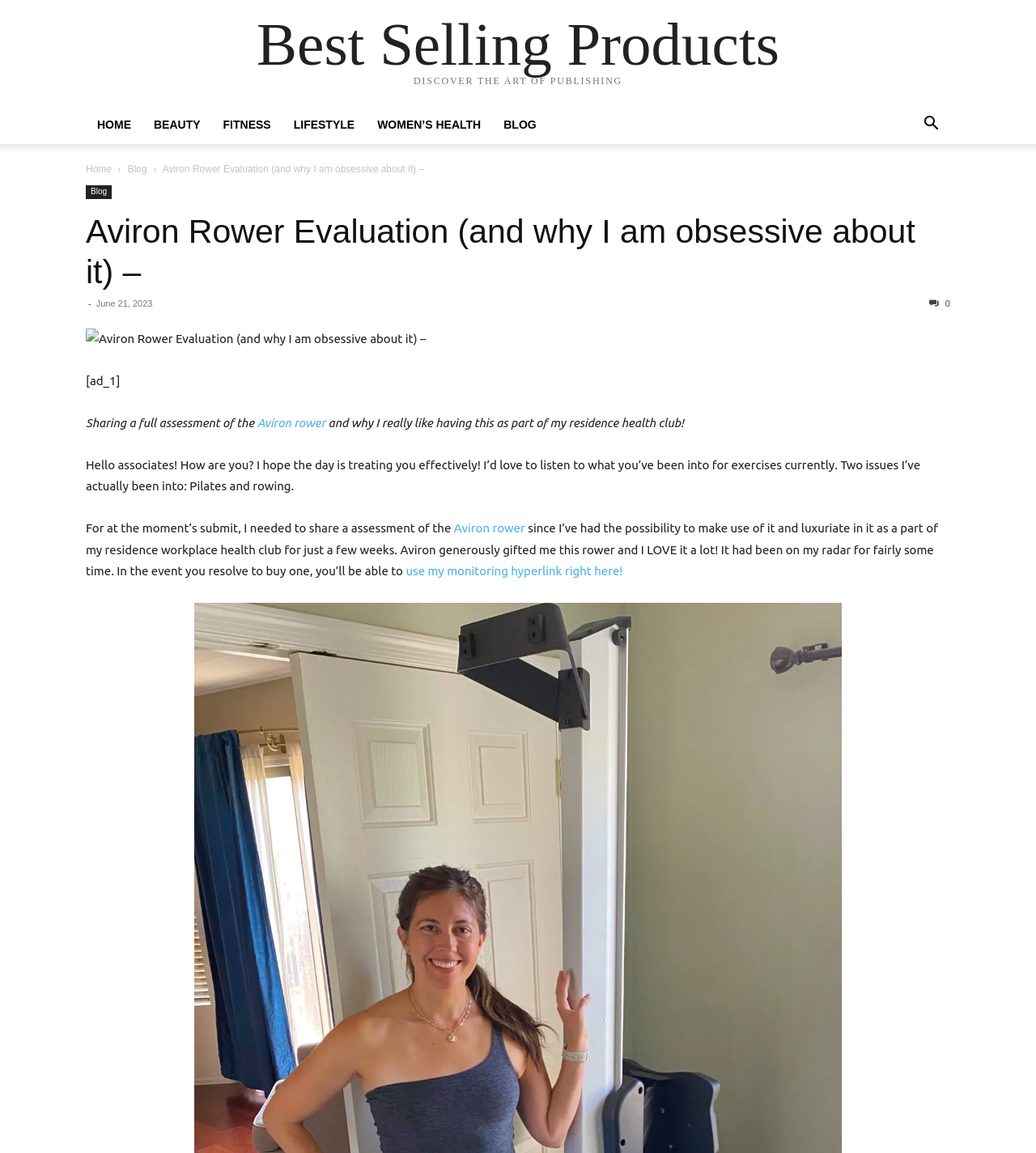Please provide a one-word or phrase answer to the question: 
What is the author's current fitness interest?

Pilates and rowing